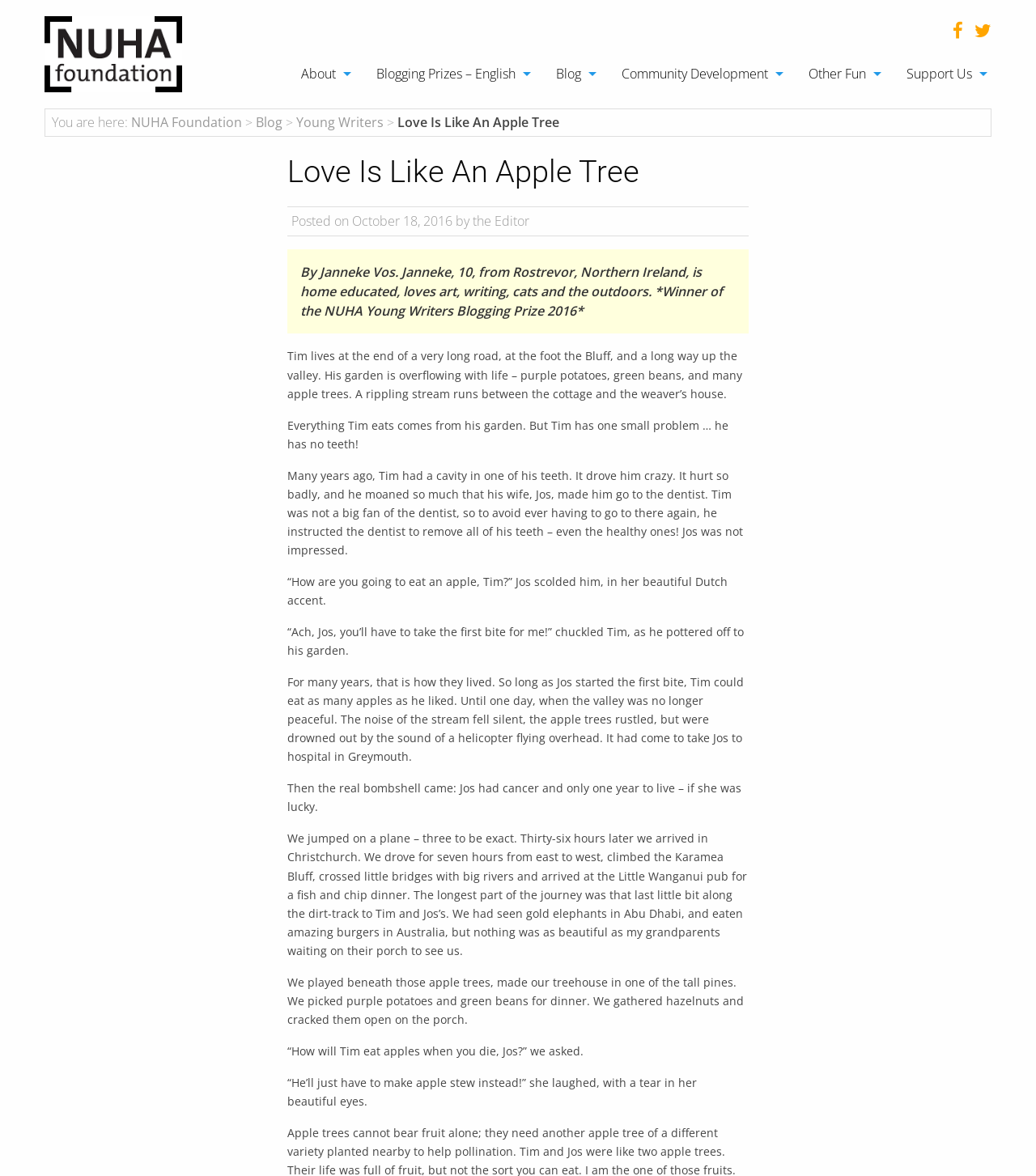Determine the bounding box for the described UI element: "Blogging Prizes – English".

[0.351, 0.049, 0.516, 0.076]